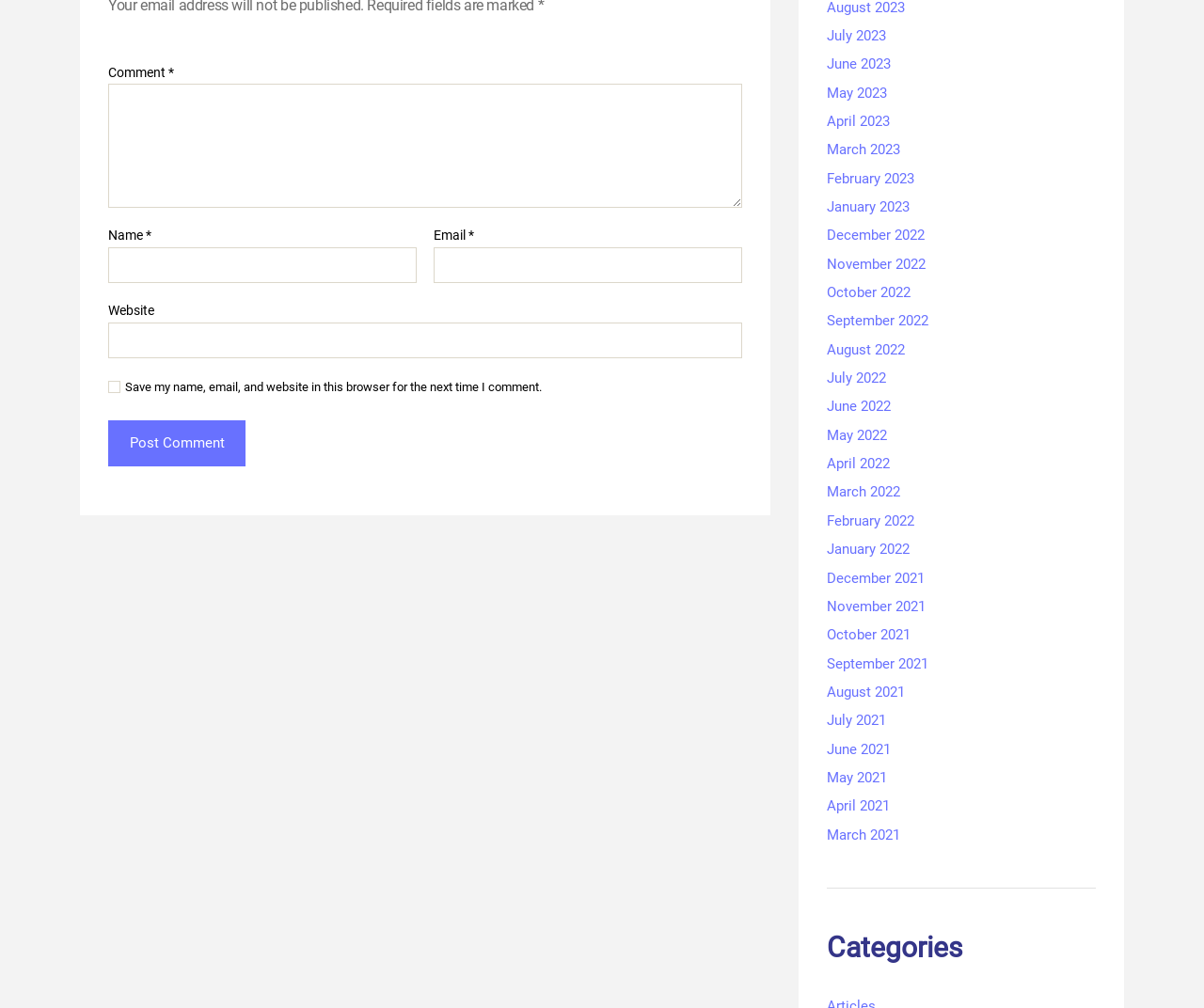Look at the image and give a detailed response to the following question: What is the label of the first textbox?

I found the first textbox element with a corresponding StaticText element labeled 'Comment'. Therefore, the label of the first textbox is 'Comment'.